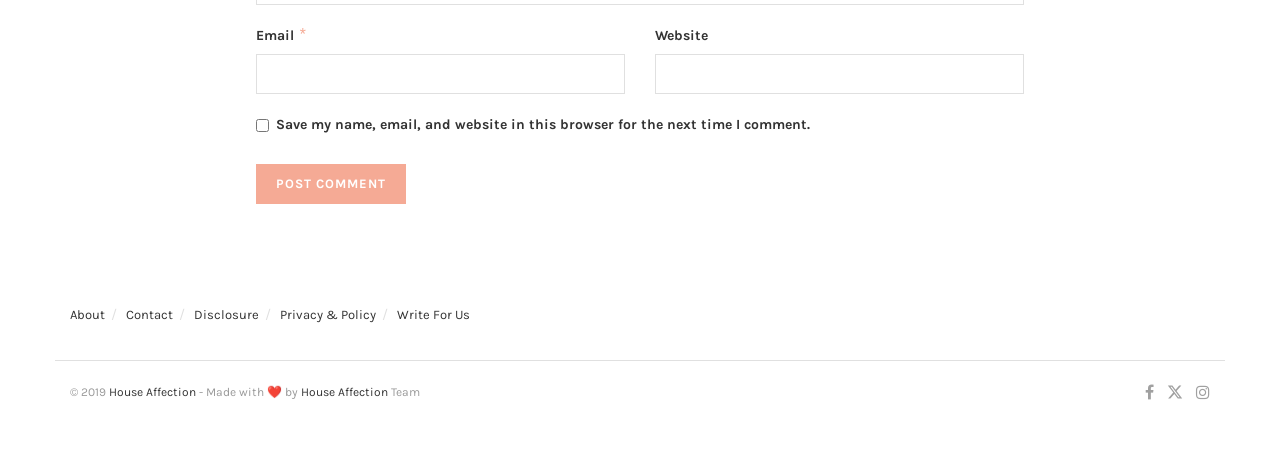Answer the question with a brief word or phrase:
How many links are in the footer section?

7